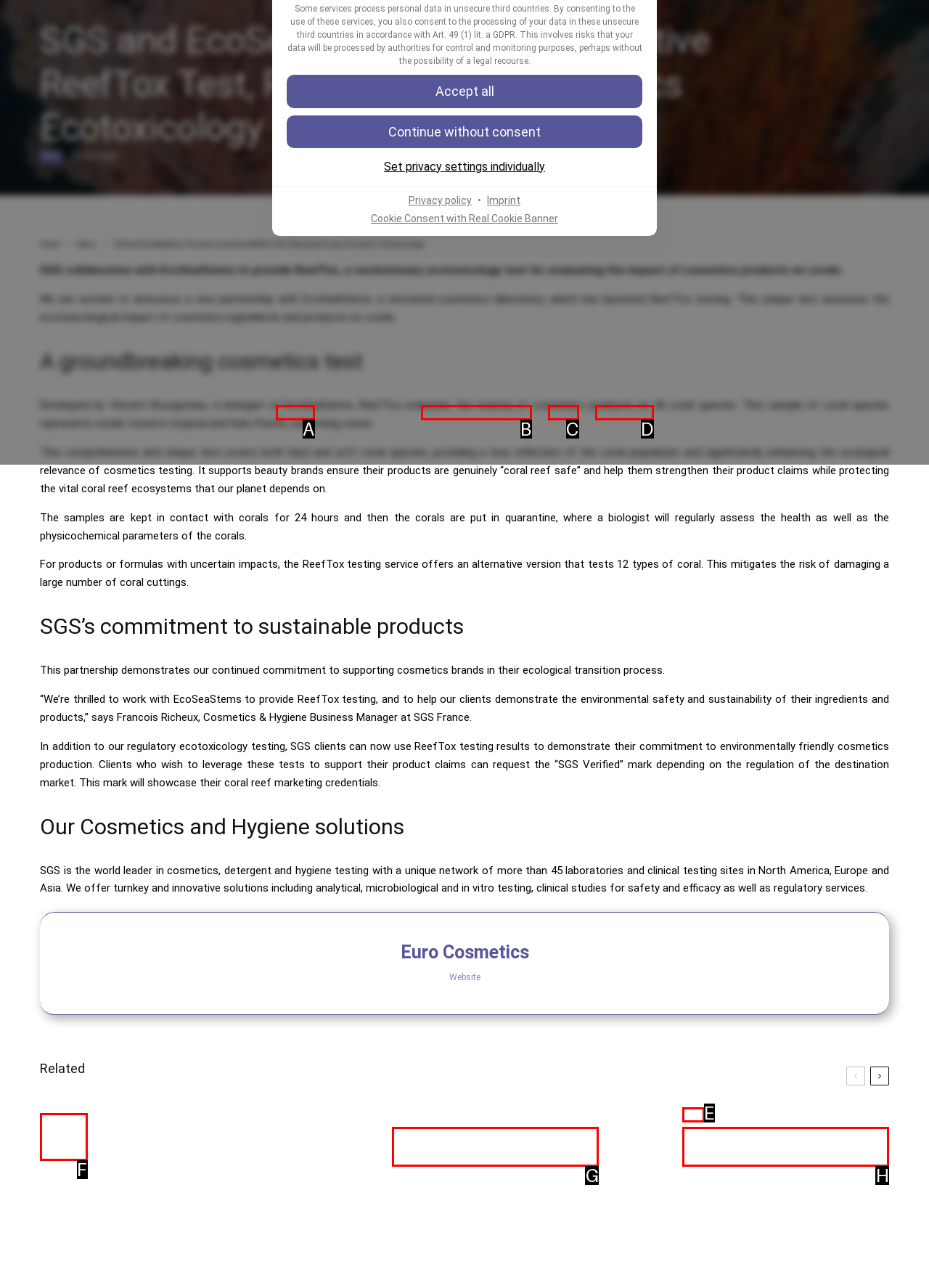Match the option to the description: Who are we?
State the letter of the correct option from the available choices.

None